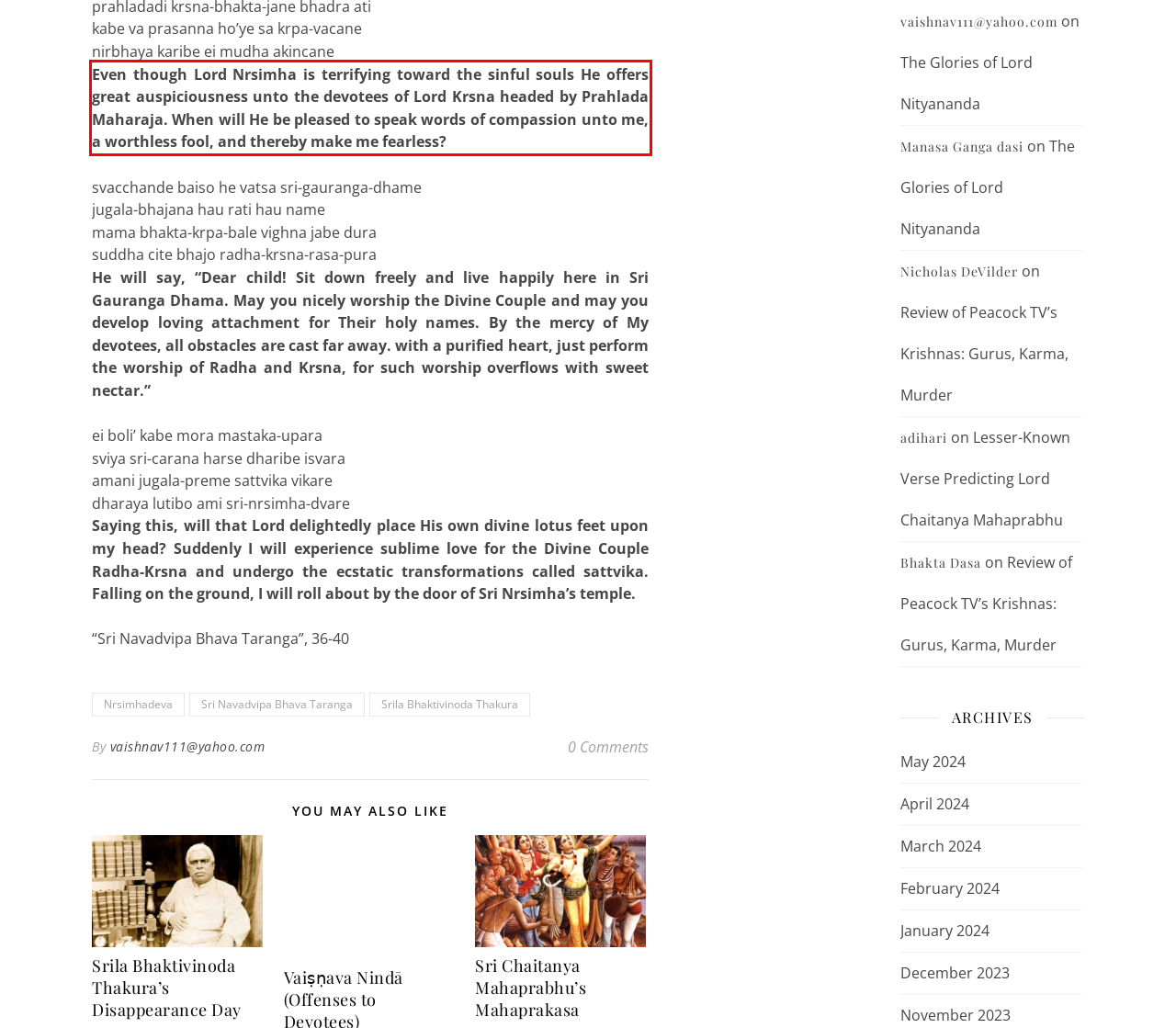Using the provided screenshot of a webpage, recognize and generate the text found within the red rectangle bounding box.

Even though Lord Nrsimha is terrifying toward the sinful souls He offers great auspiciousness unto the devotees of Lord Krsna headed by Prahlada Maharaja. When will He be pleased to speak words of compassion unto me, a worthless fool, and thereby make me fearless?